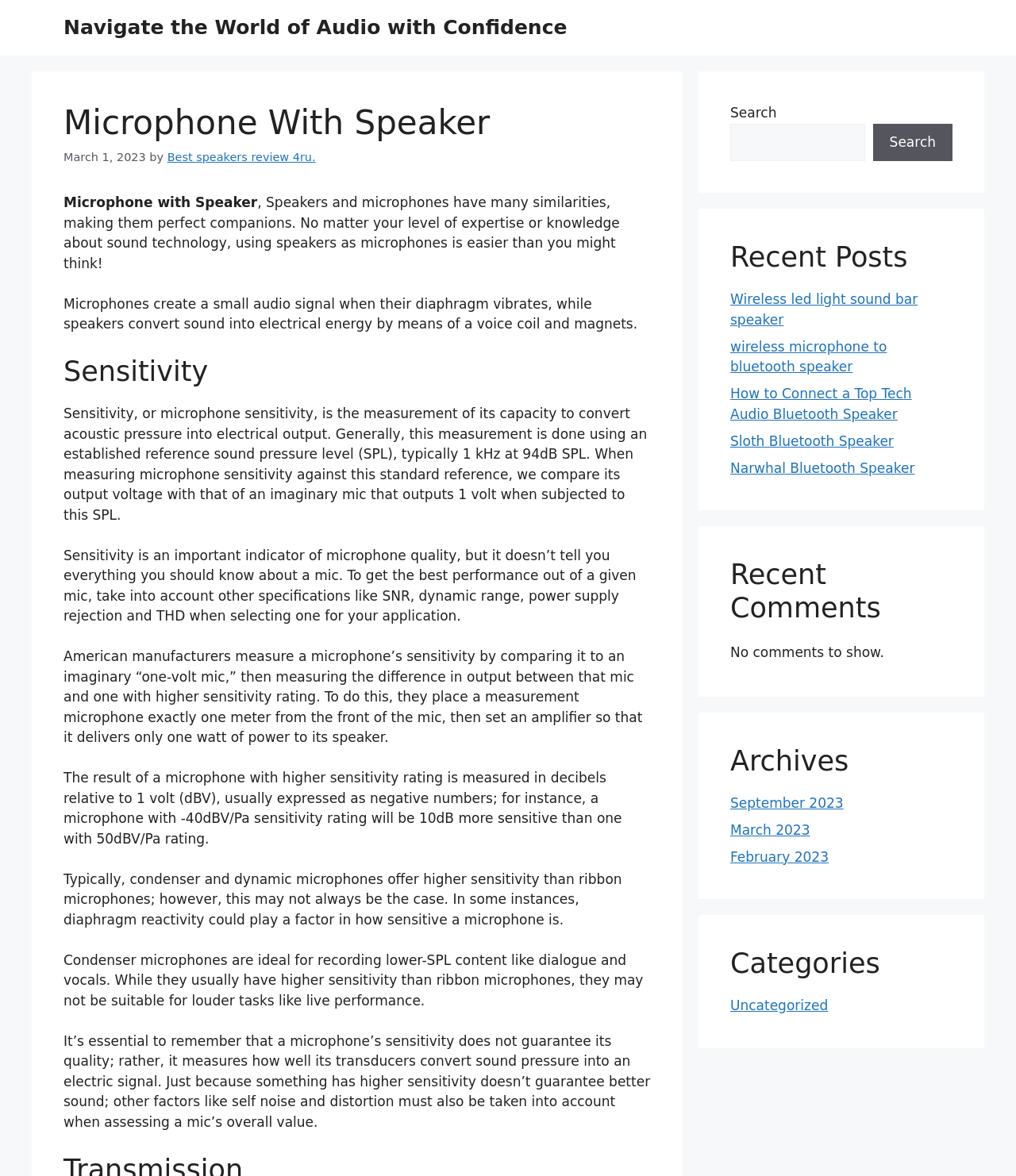Please determine the bounding box coordinates of the clickable area required to carry out the following instruction: "Read recent post about Wireless led light sound bar speaker". The coordinates must be four float numbers between 0 and 1, represented as [left, top, right, bottom].

[0.719, 0.248, 0.903, 0.278]